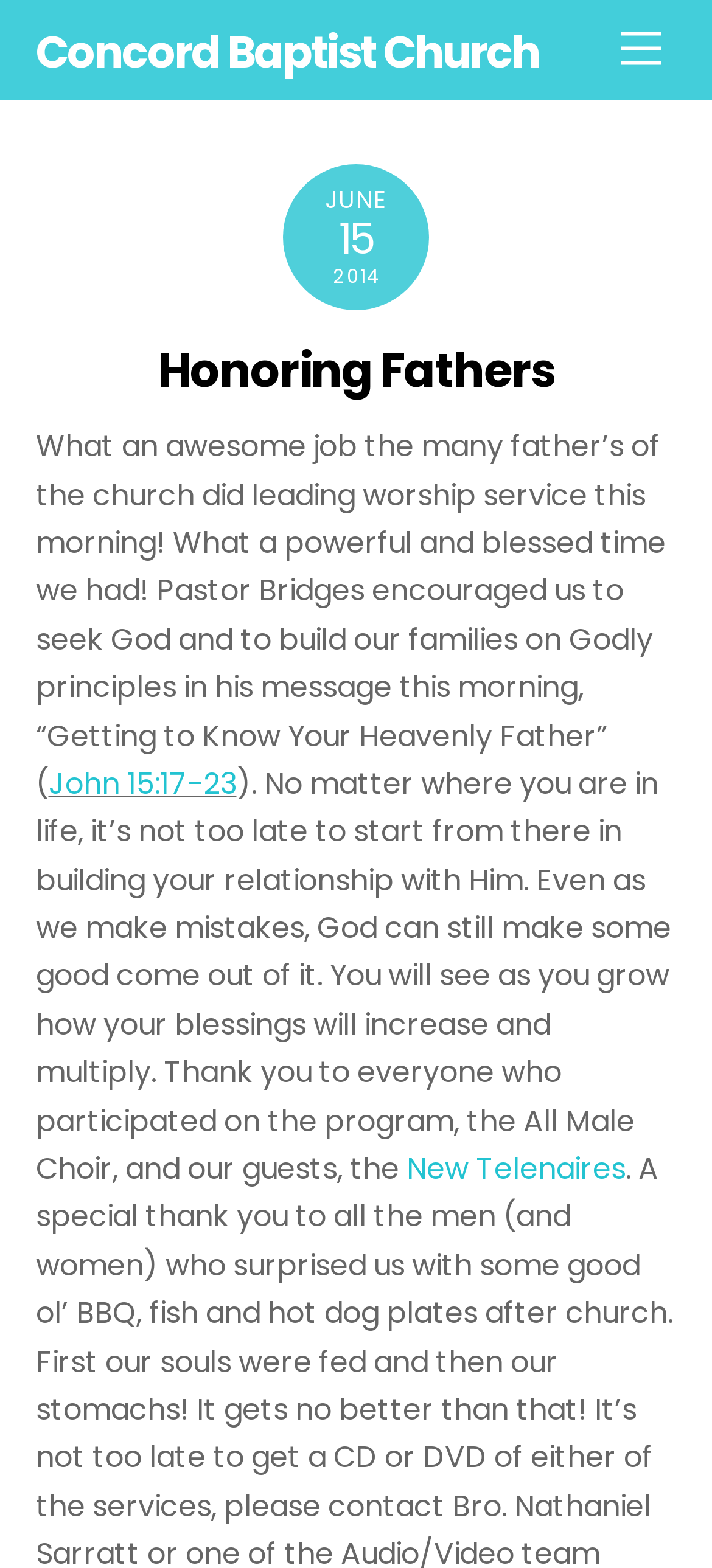Answer the question using only one word or a concise phrase: What is the title of Pastor Bridges' message?

Getting to Know Your Heavenly Father